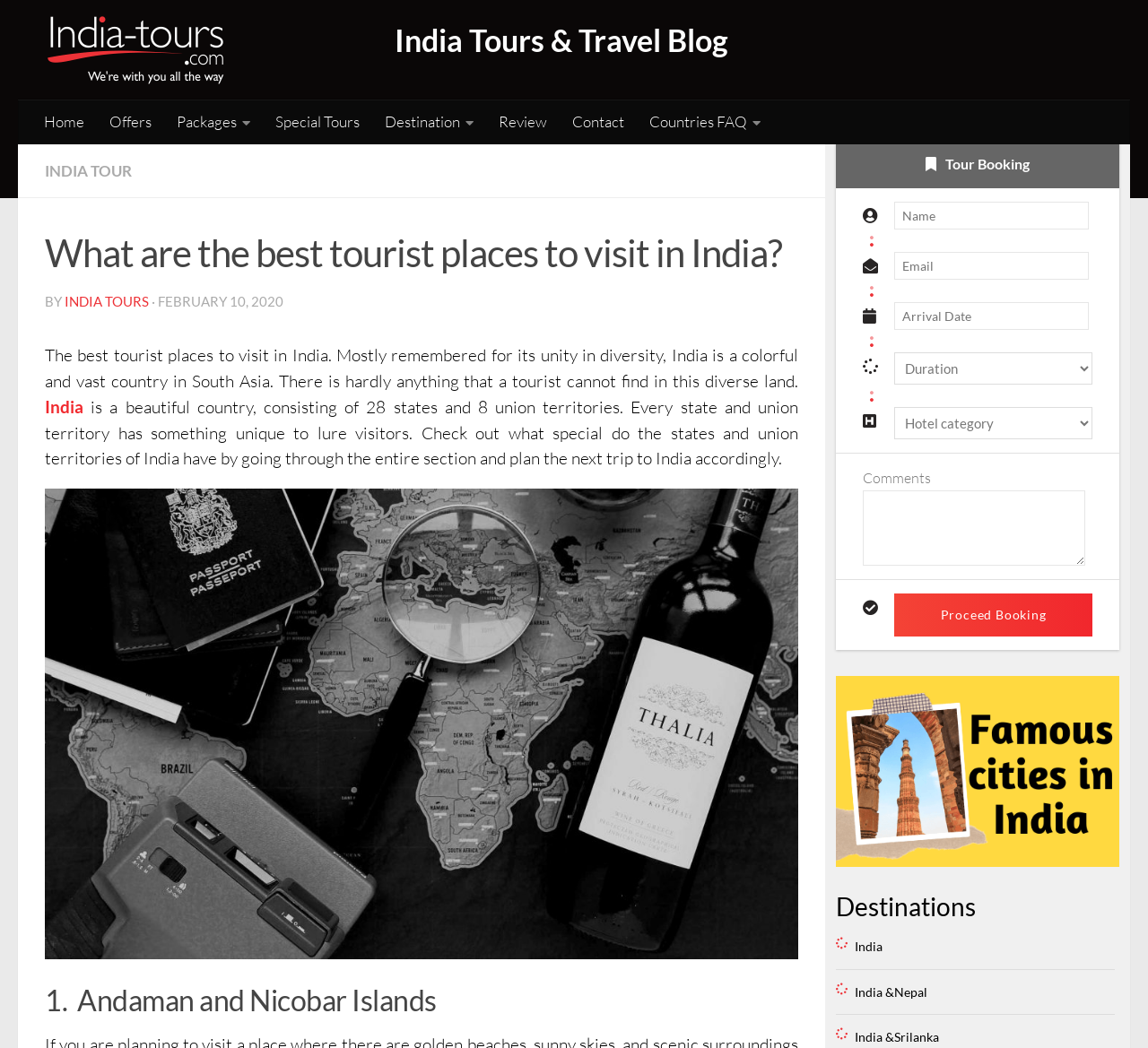Please determine the bounding box coordinates of the element's region to click in order to carry out the following instruction: "Enter your name in the 'Name' field". The coordinates should be four float numbers between 0 and 1, i.e., [left, top, right, bottom].

[0.779, 0.193, 0.948, 0.219]